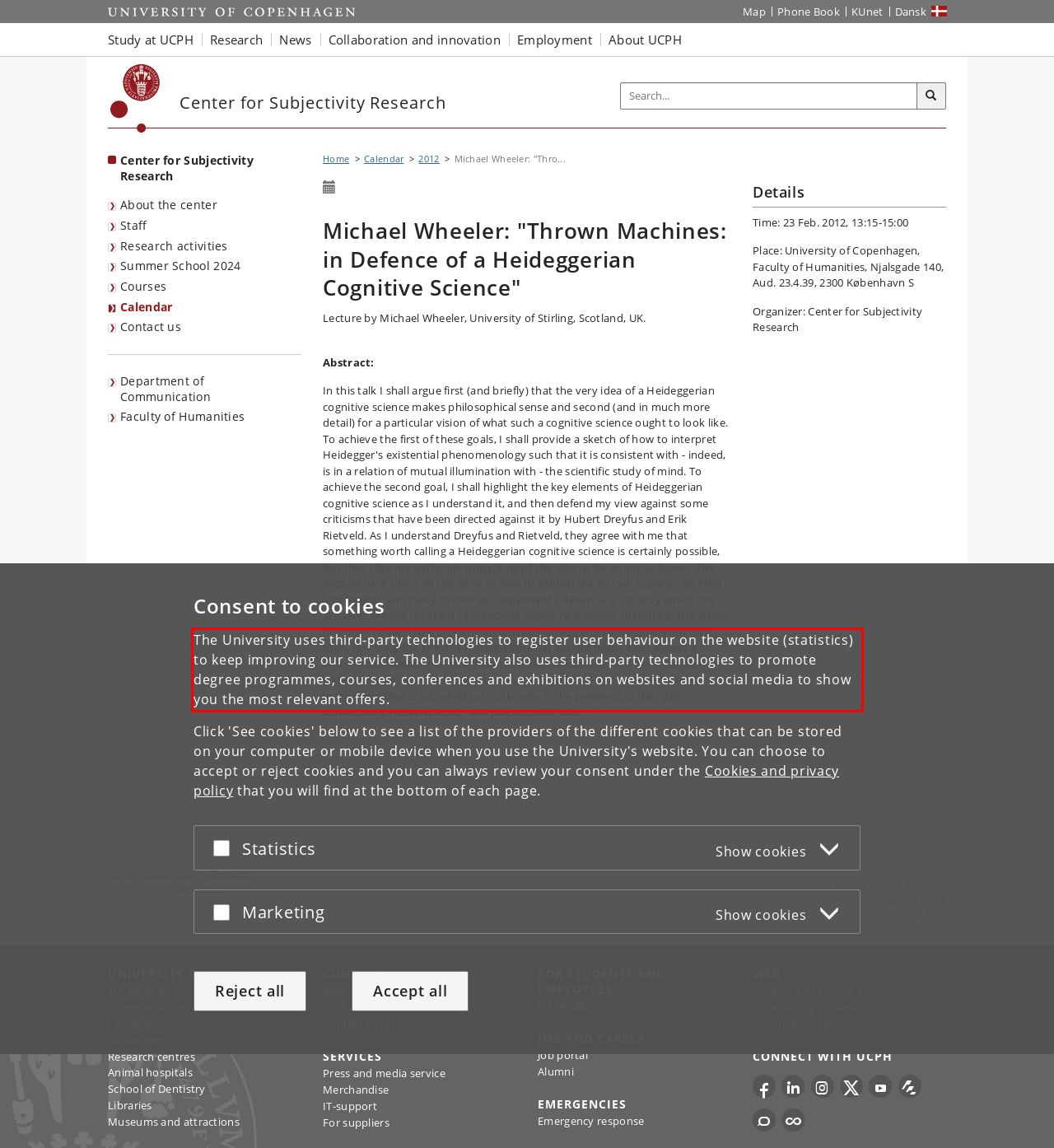Locate the red bounding box in the provided webpage screenshot and use OCR to determine the text content inside it.

The University uses third-party technologies to register user behaviour on the website (statistics) to keep improving our service. The University also uses third-party technologies to promote degree programmes, courses, conferences and exhibitions on websites and social media to show you the most relevant offers.